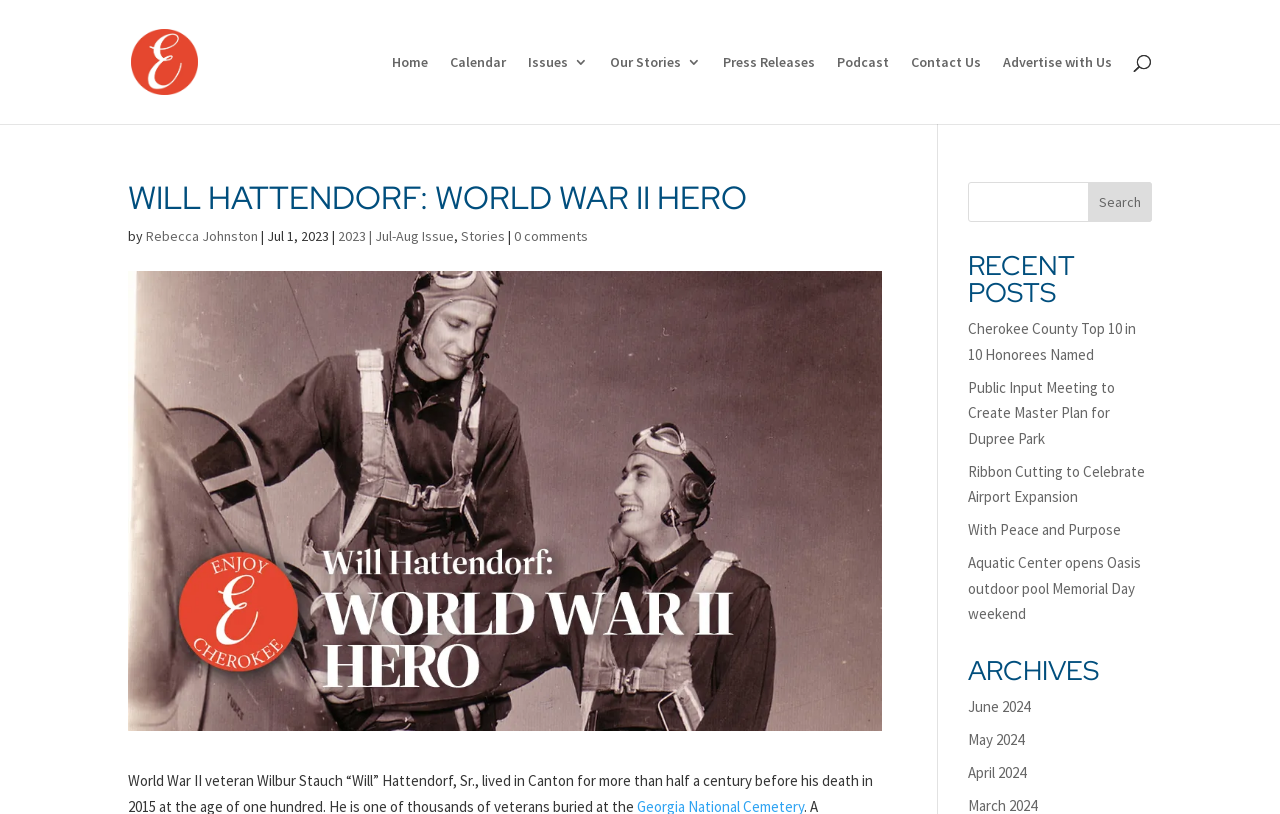Pinpoint the bounding box coordinates for the area that should be clicked to perform the following instruction: "Read about LET'S TALK INDEPTH".

None